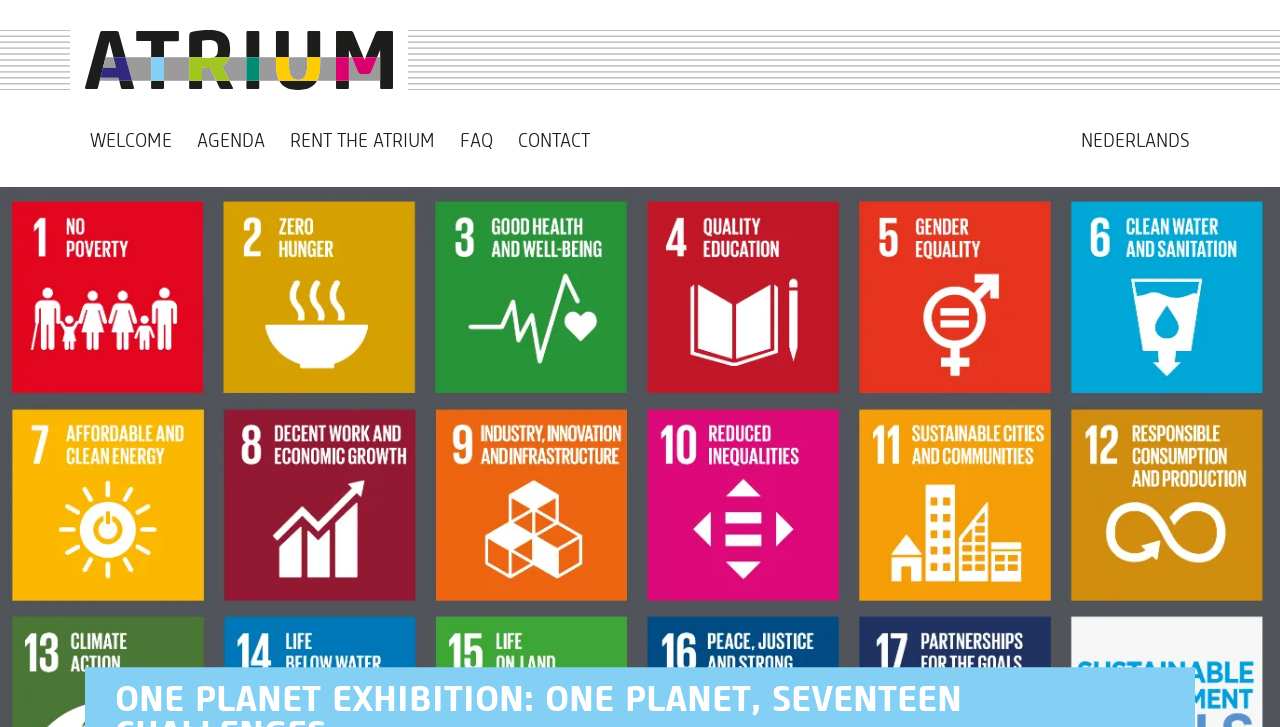What is the name of the venue?
Provide a well-explained and detailed answer to the question.

I looked at the link and image elements with the text 'Atrium City Hall', which suggests that it is the name of the venue.